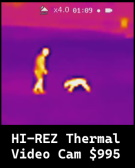What is the price of the HI-REZ thermal video camera?
Look at the image and answer the question with a single word or phrase.

$995